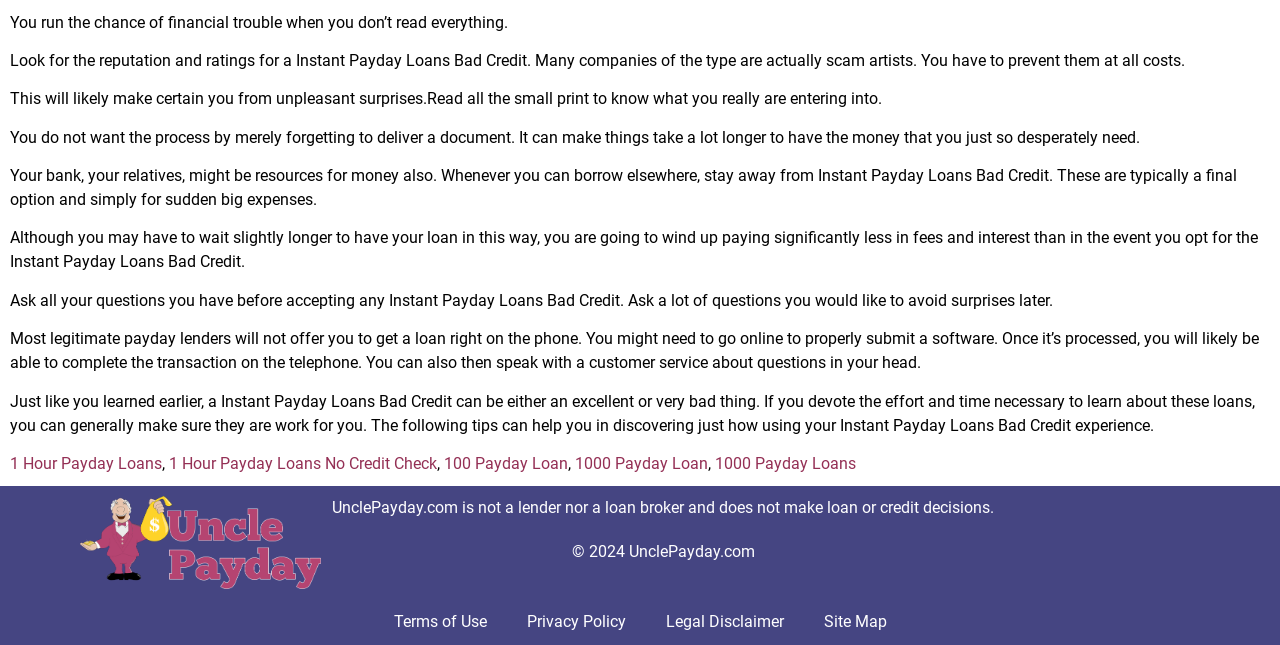Extract the bounding box for the UI element that matches this description: "100 Payday Loan".

[0.347, 0.704, 0.444, 0.733]